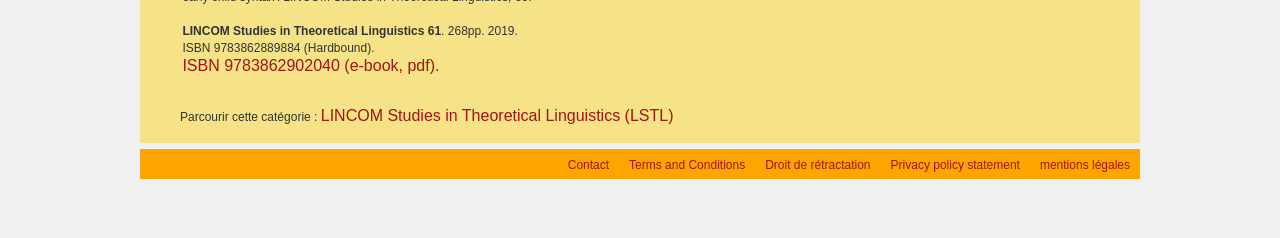Please respond to the question using a single word or phrase:
What is the ISBN number of the hardbound book?

9783862889884